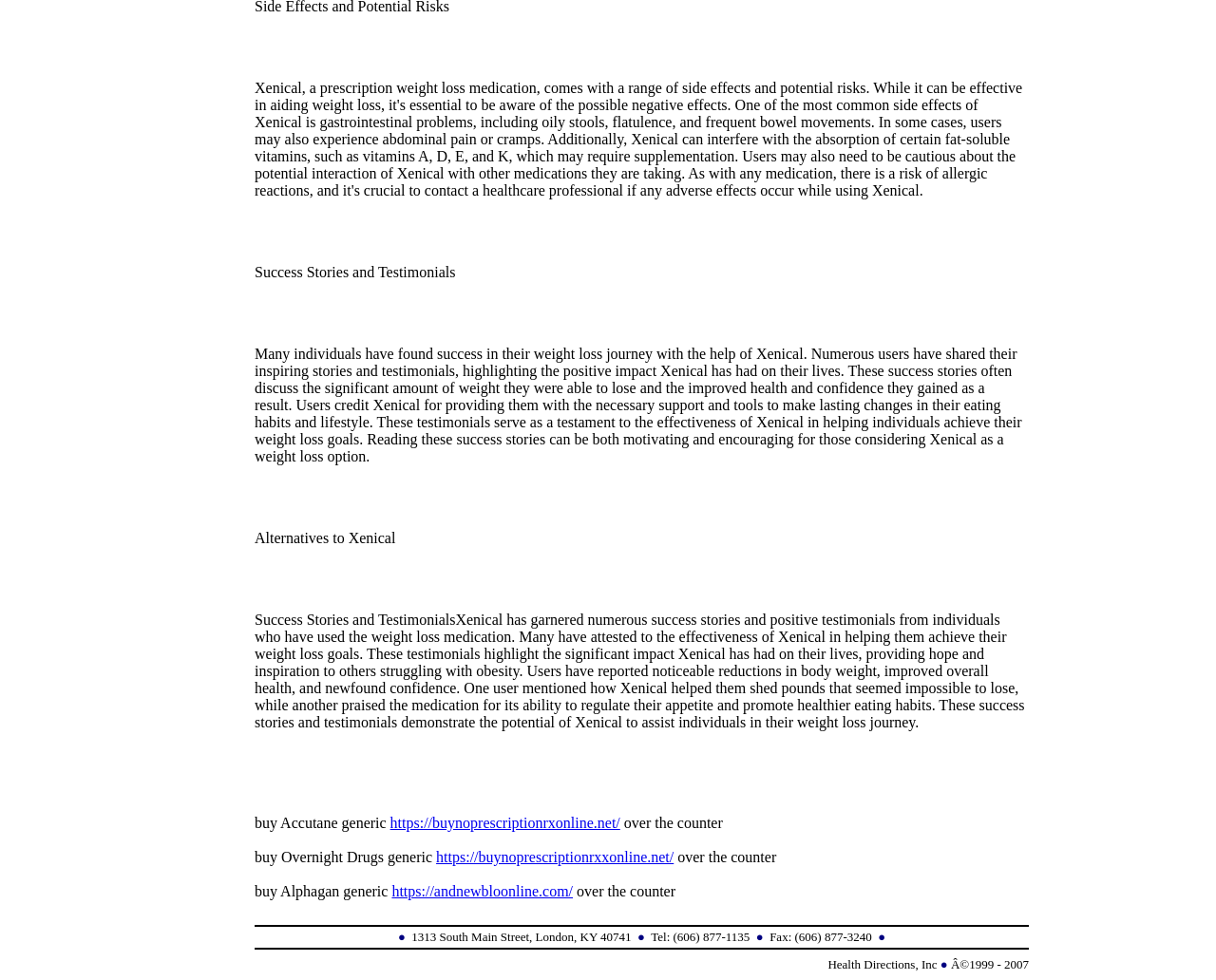What is the address mentioned on the webpage?
Please answer using one word or phrase, based on the screenshot.

1313 South Main Street, London, KY 40741